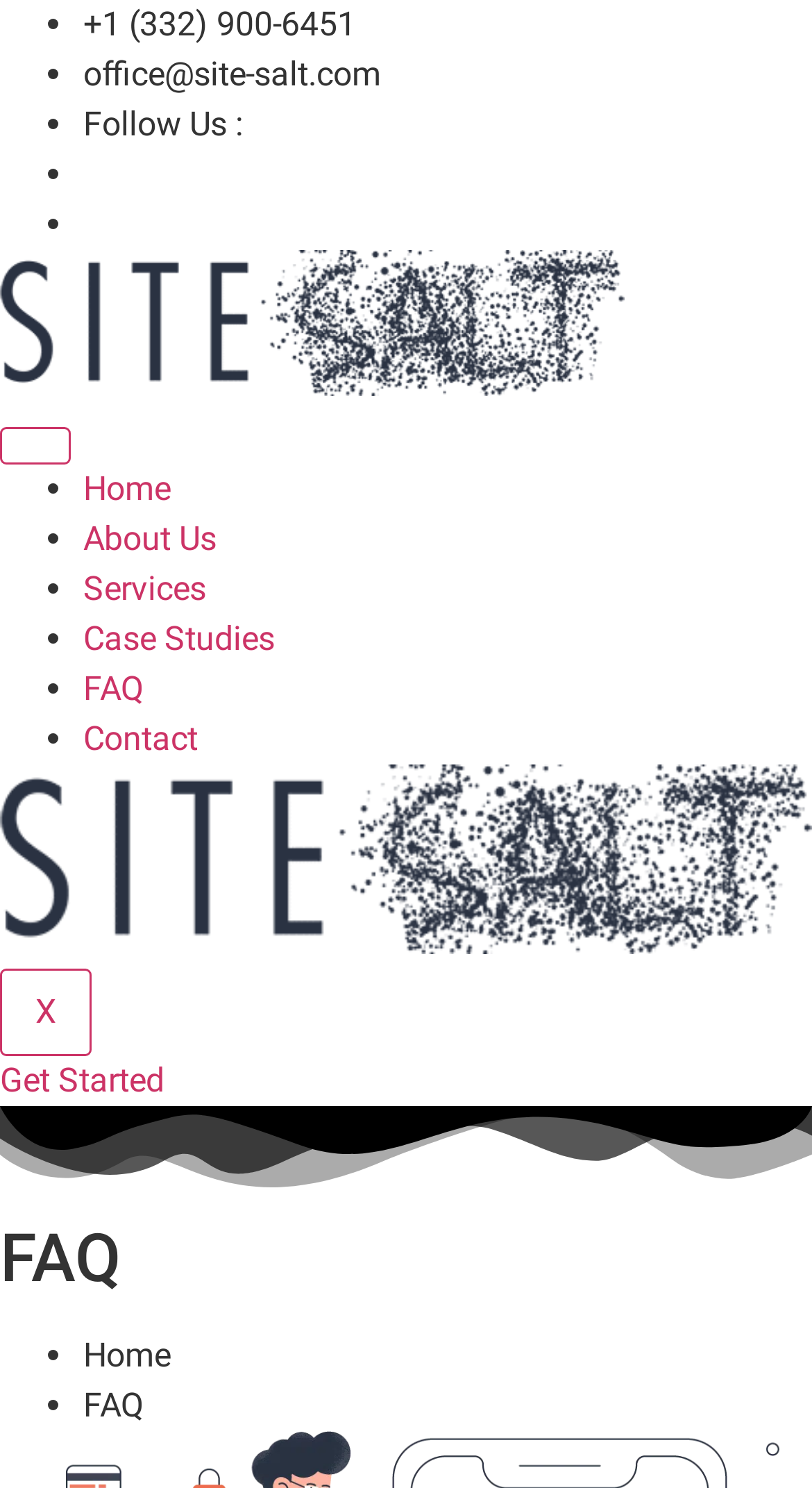Determine the bounding box coordinates of the element's region needed to click to follow the instruction: "Click the 'FAQ' link". Provide these coordinates as four float numbers between 0 and 1, formatted as [left, top, right, bottom].

[0.103, 0.449, 0.177, 0.476]